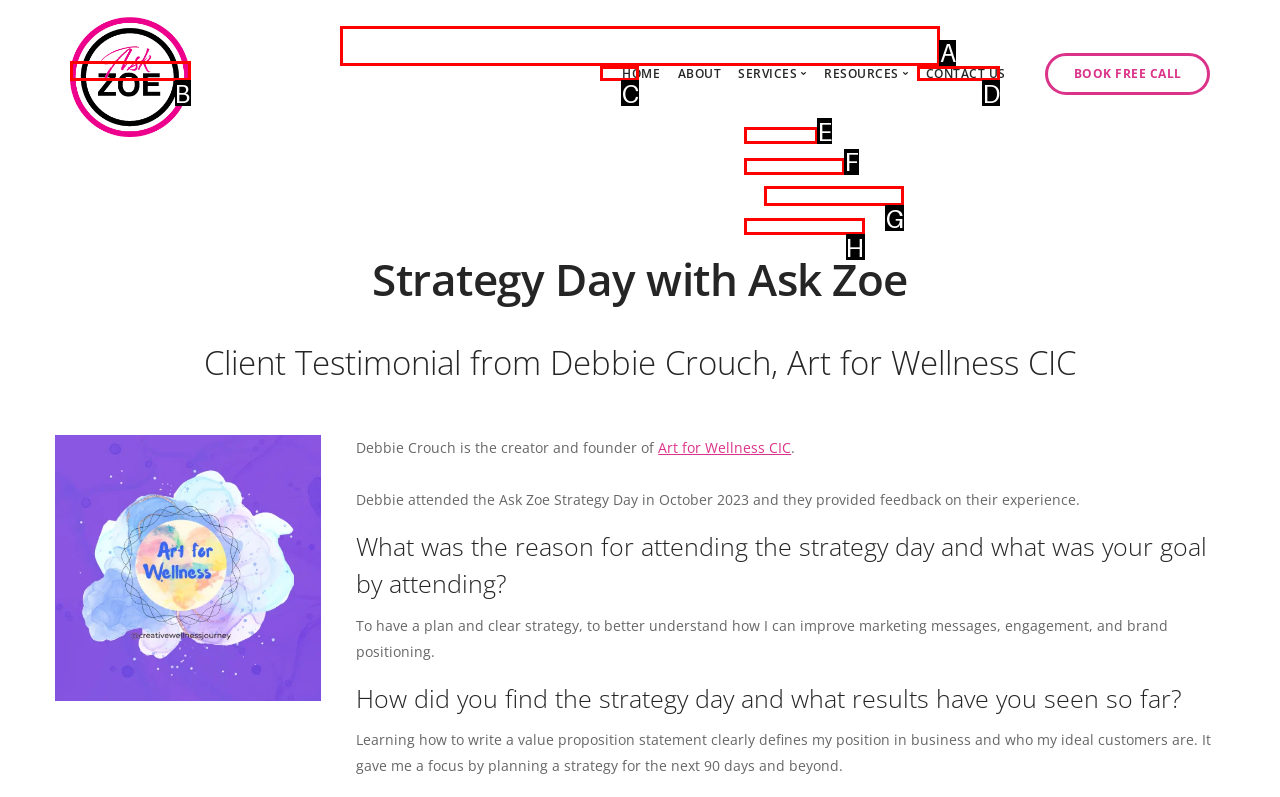Tell me which option I should click to complete the following task: Learn more about Ask Zoe Strategy Day Answer with the option's letter from the given choices directly.

G